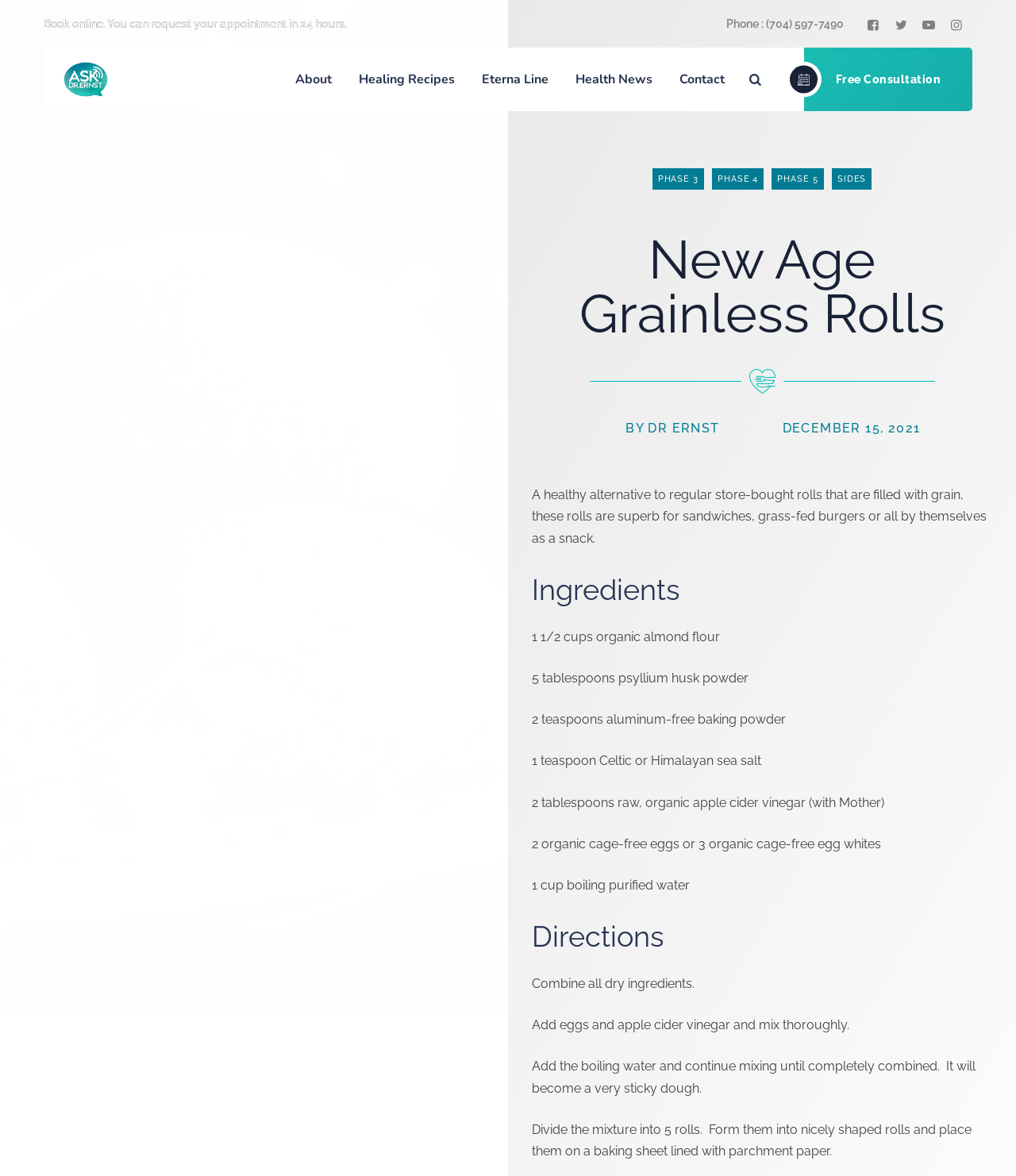Locate the bounding box of the UI element with the following description: "Contact".

[0.669, 0.04, 0.713, 0.094]